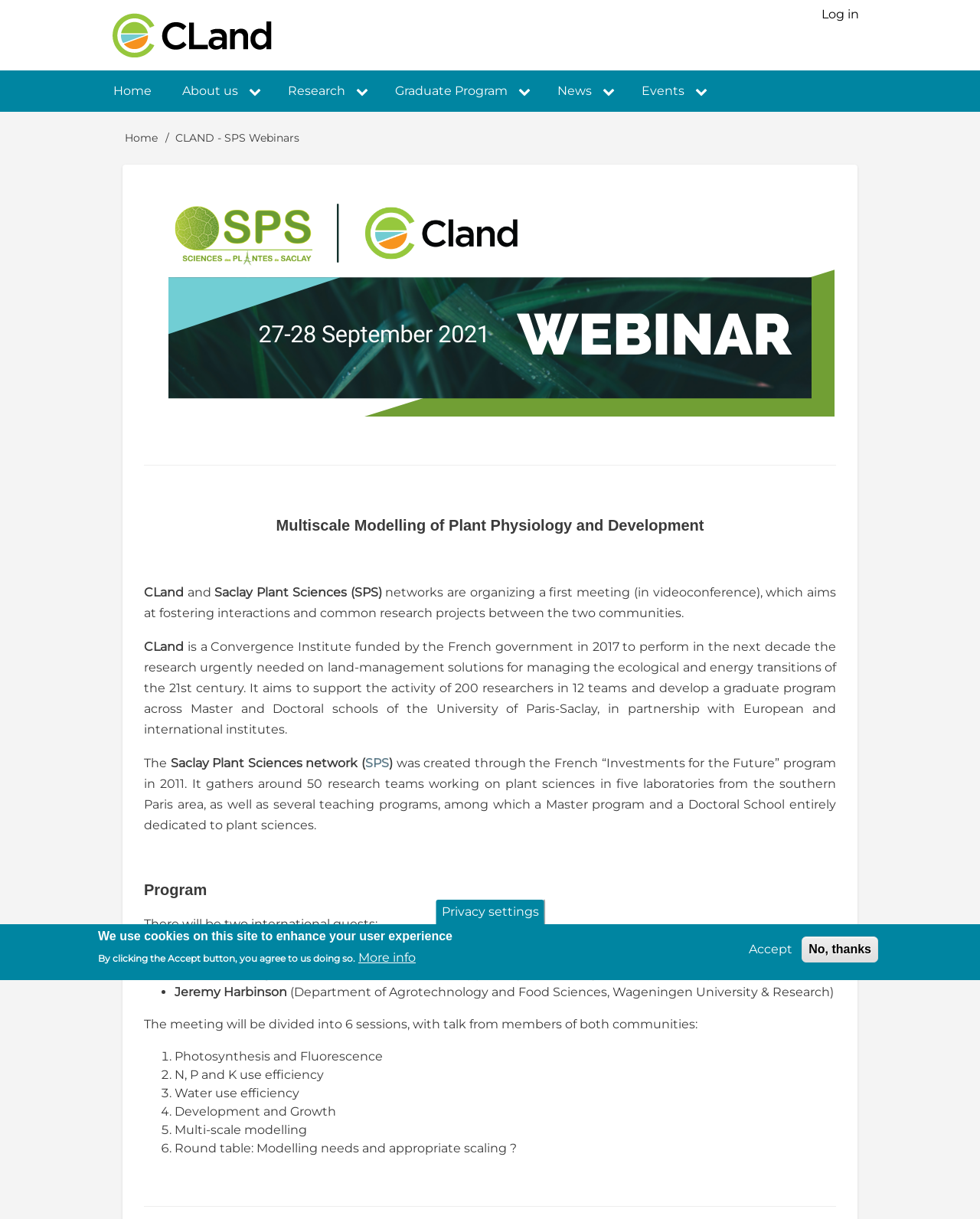Determine the coordinates of the bounding box for the clickable area needed to execute this instruction: "Go to the 'Home' page".

[0.112, 0.0, 0.277, 0.058]